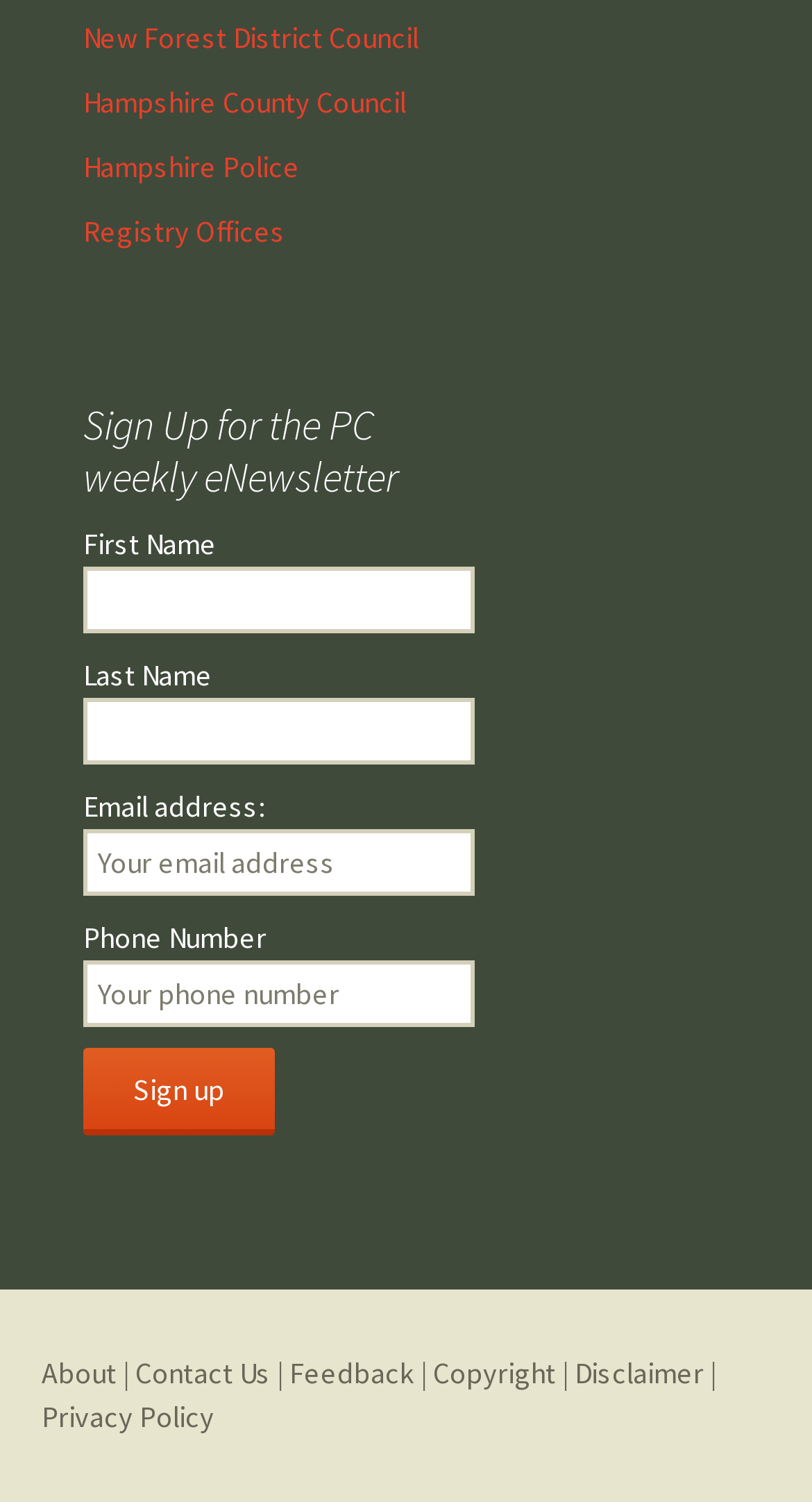What is the label of the first textbox?
From the screenshot, supply a one-word or short-phrase answer.

First Name